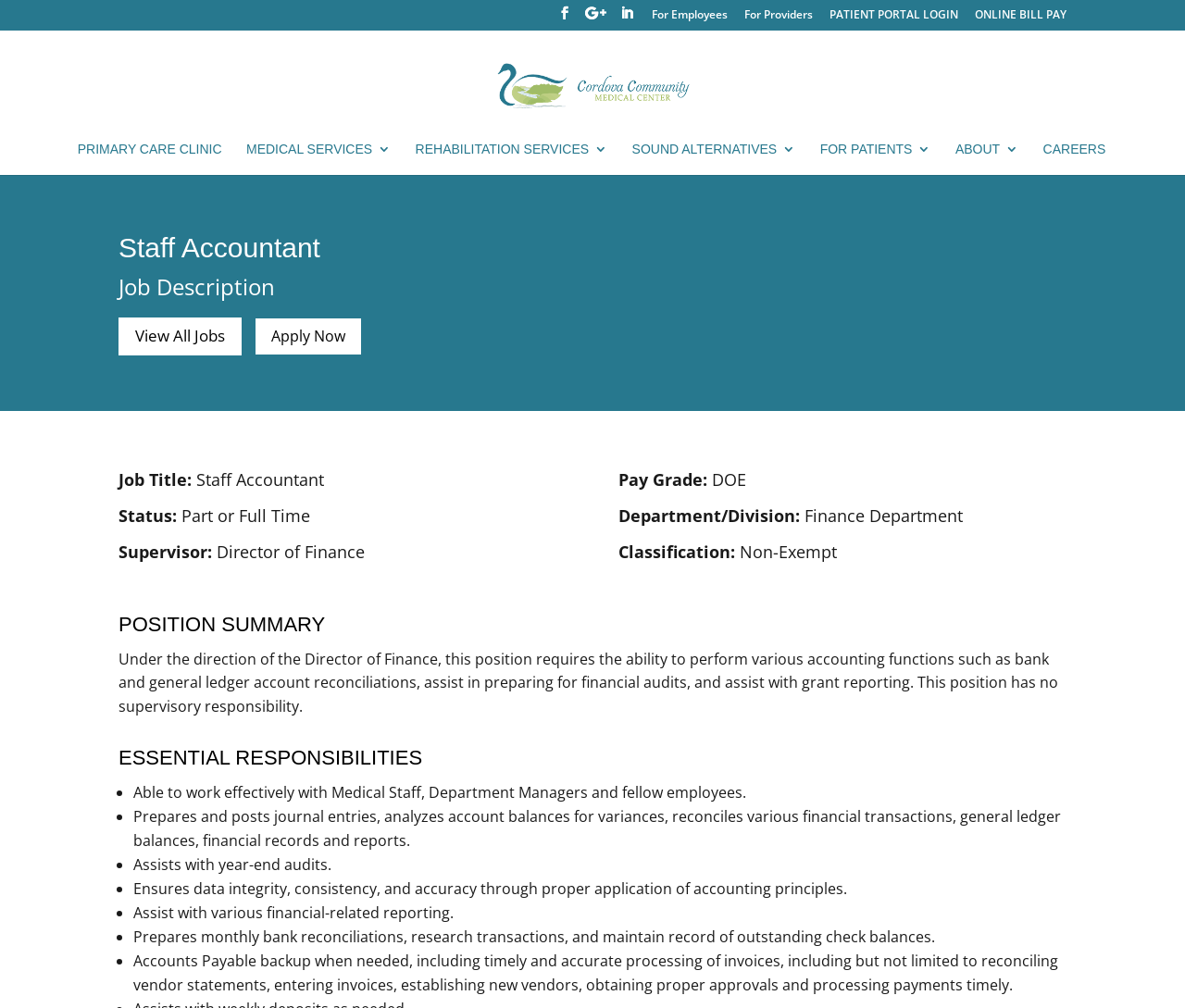Based on the image, please elaborate on the answer to the following question:
What is the job title of the position?

I found the job title by looking at the heading 'Staff Accountant' on the webpage, which is located at the top of the page.